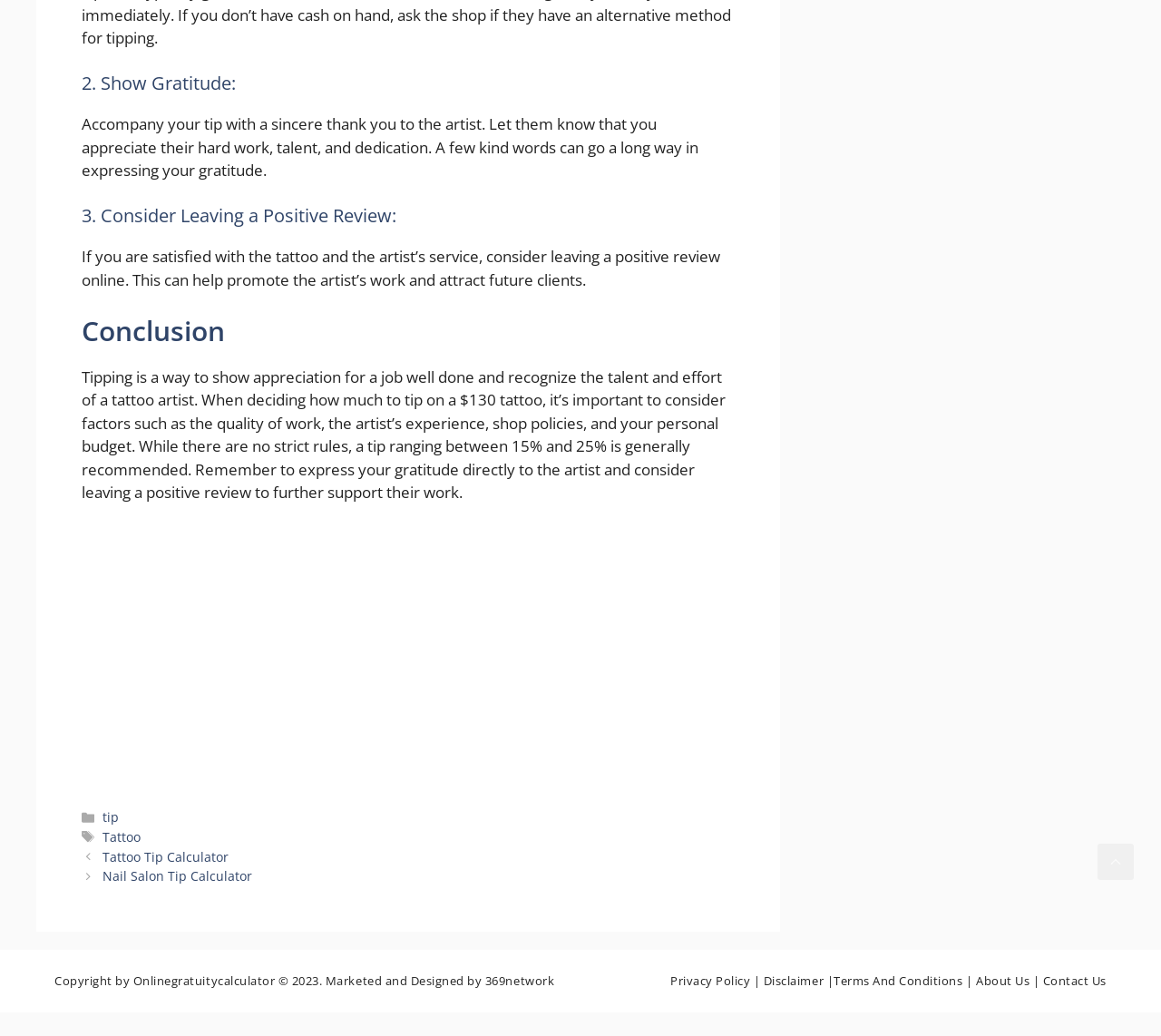Using the information in the image, could you please answer the following question in detail:
What is the purpose of expressing gratitude to the artist?

According to the webpage, expressing gratitude to the artist is a way to show appreciation for their hard work, talent, and dedication, as stated in the section '2. Show Gratitude'.